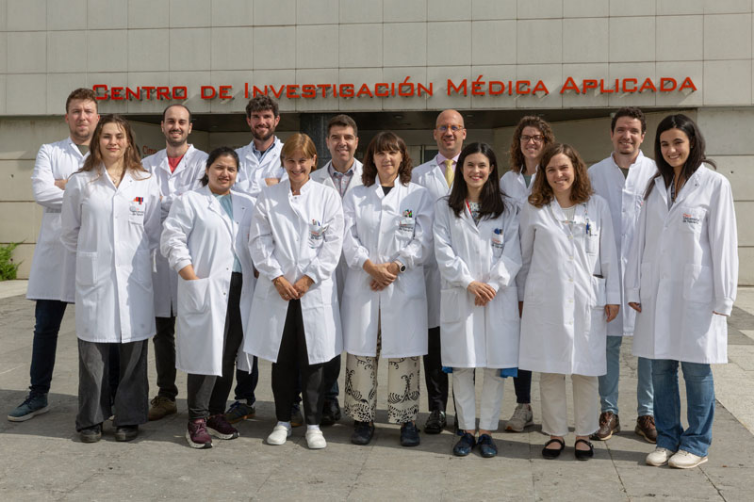Refer to the image and provide an in-depth answer to the question:
What is the name of the principal investigator?

According to the caption, Dr. Silve Vicent is the principal investigator of the Oncogenes and Effector Targets group (OnTARGET) at the University of Navarra Cancer Center.